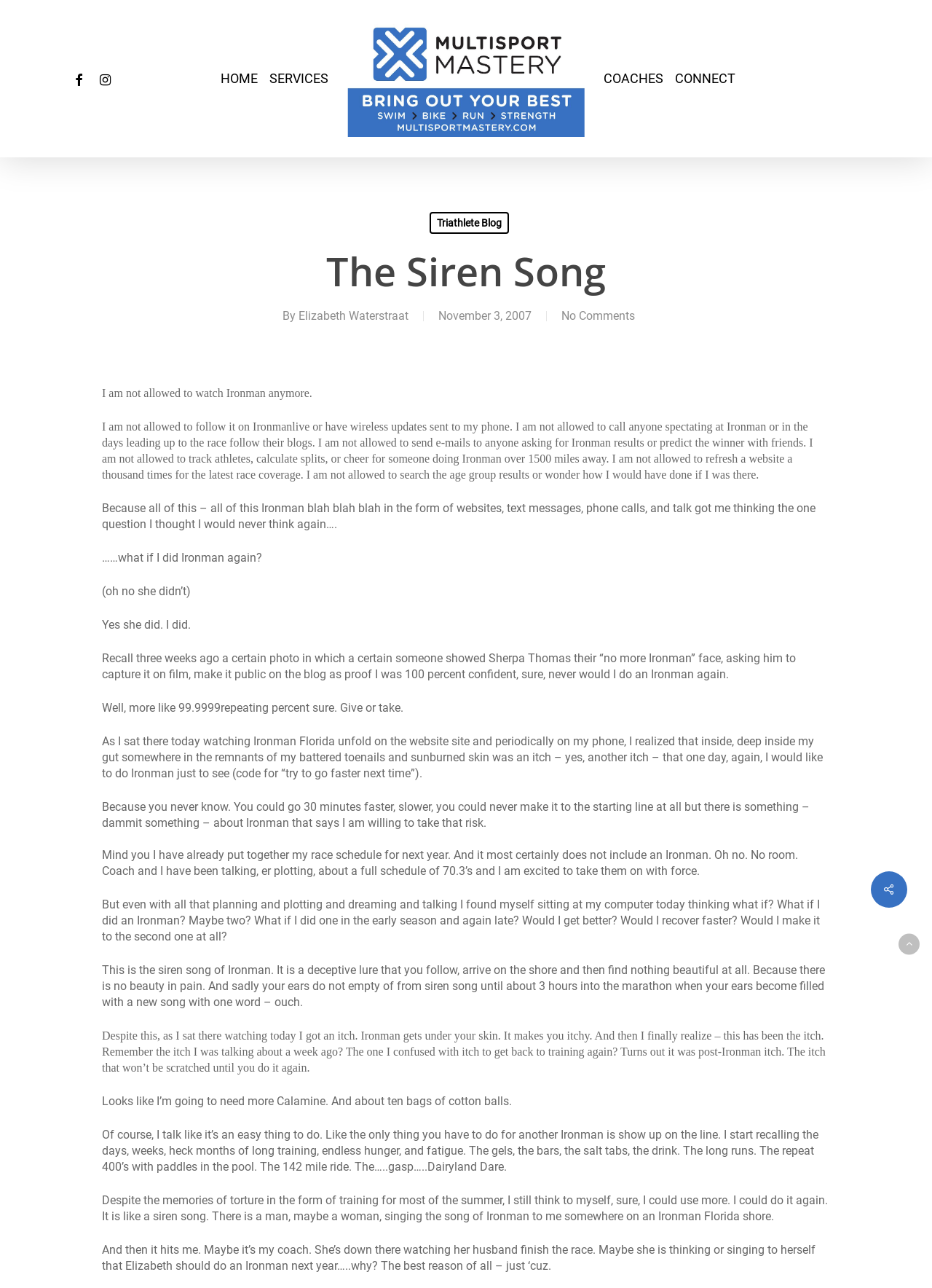Locate the bounding box coordinates of the region to be clicked to comply with the following instruction: "Click on HOME". The coordinates must be four float numbers between 0 and 1, in the form [left, top, right, bottom].

[0.236, 0.054, 0.276, 0.068]